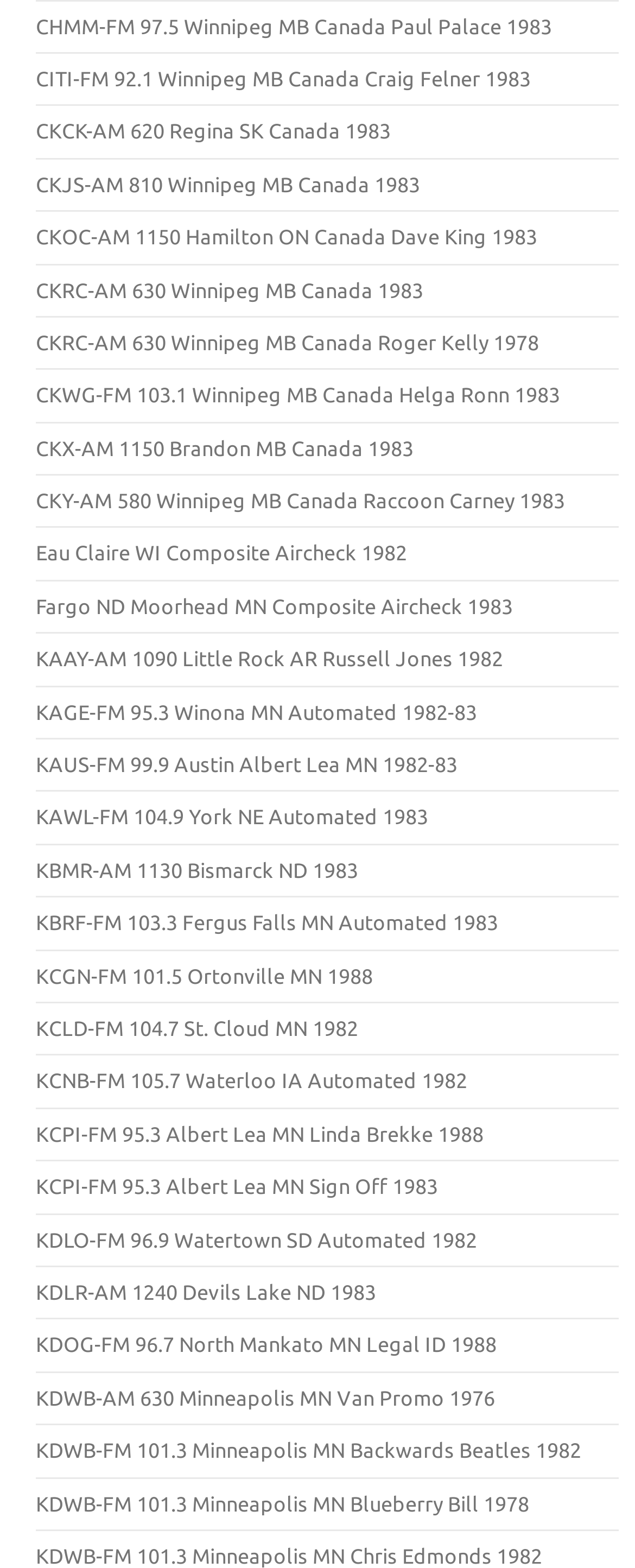Find the bounding box coordinates for the area that should be clicked to accomplish the instruction: "Click on CHMM-FM 97.5 Winnipeg MB Canada Paul Palace 1983".

[0.056, 0.009, 0.869, 0.023]